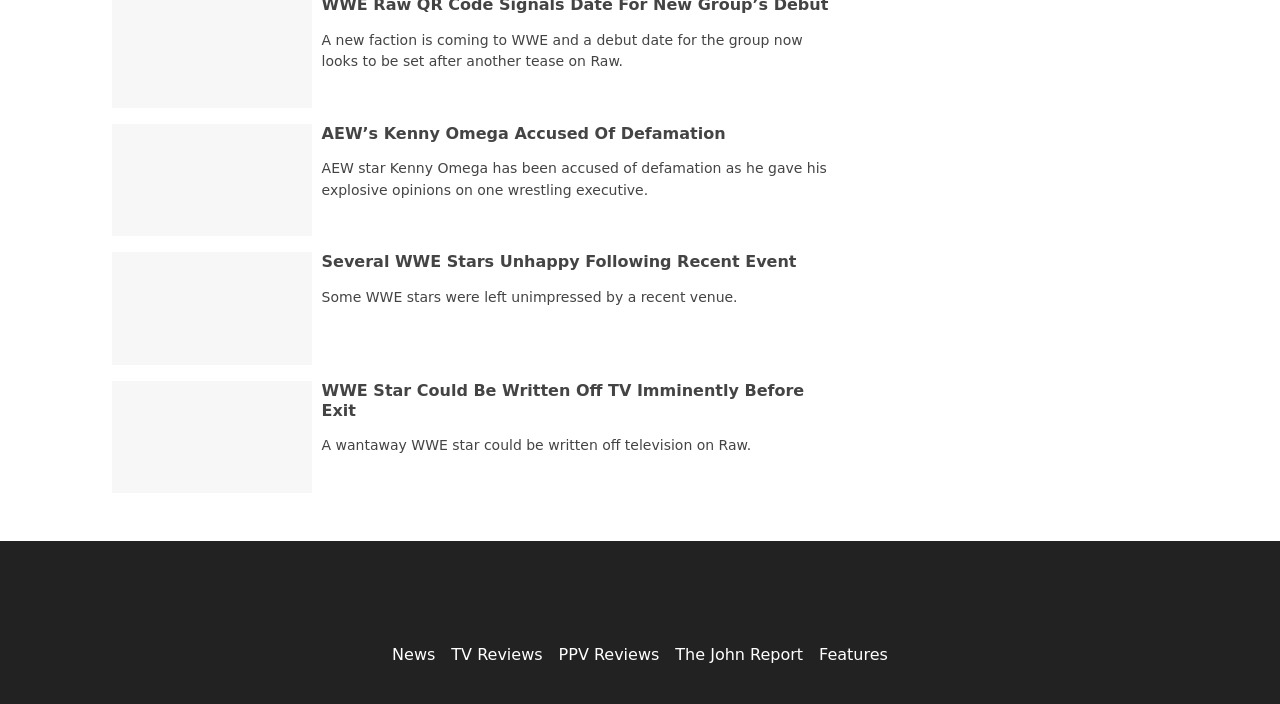Who is accused of defamation?
Based on the image, answer the question with as much detail as possible.

The second article on the webpage is about AEW star Kenny Omega being accused of defamation, which can be inferred from the heading 'AEW’s Kenny Omega Accused Of Defamation' and the static text 'AEW star Kenny Omega has been accused of defamation as he gave his explosive opinions on one wrestling executive.'